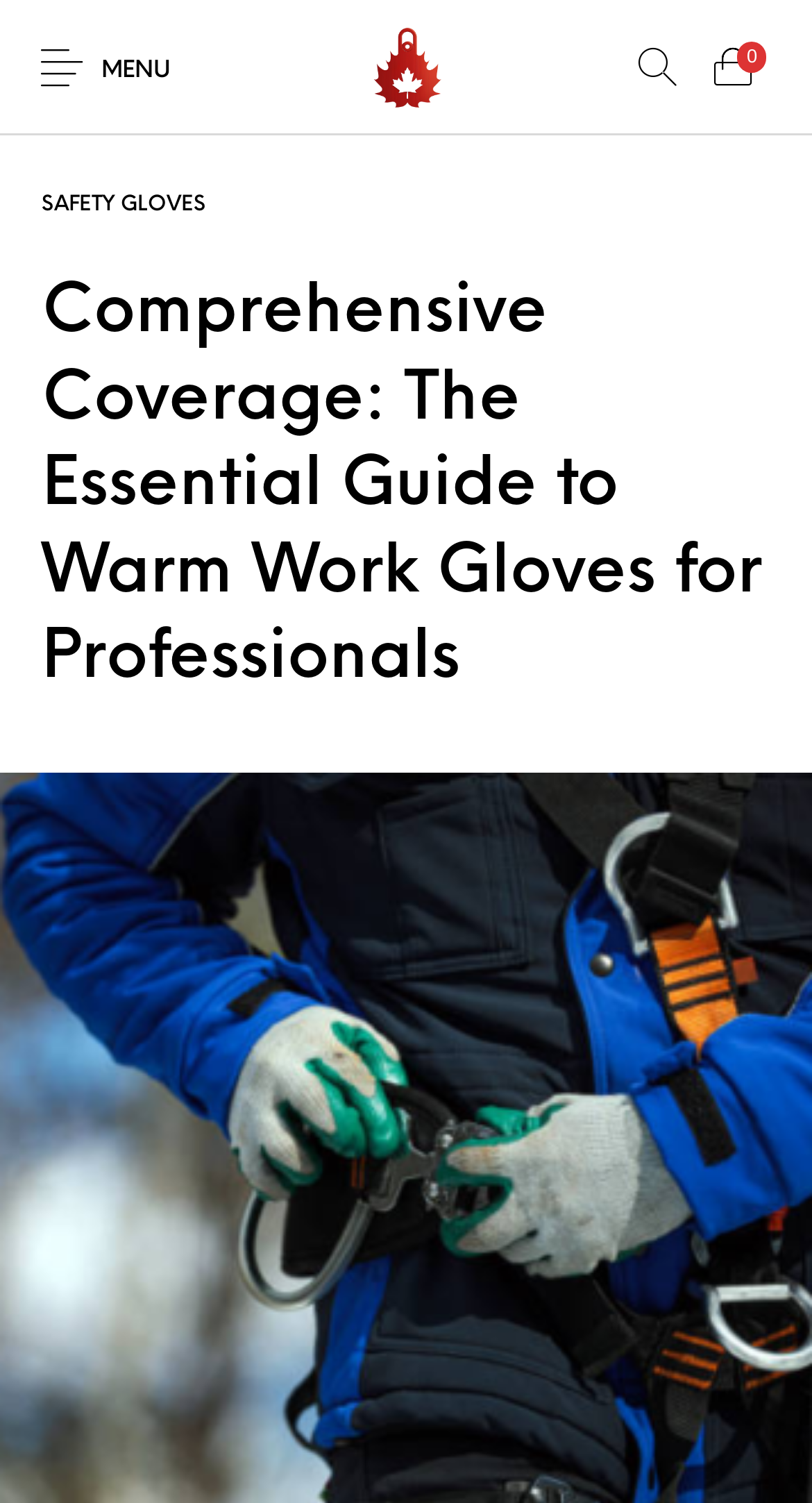Can you find and provide the main heading text of this webpage?

Comprehensive Coverage: The Essential Guide to Warm Work Gloves for Professionals